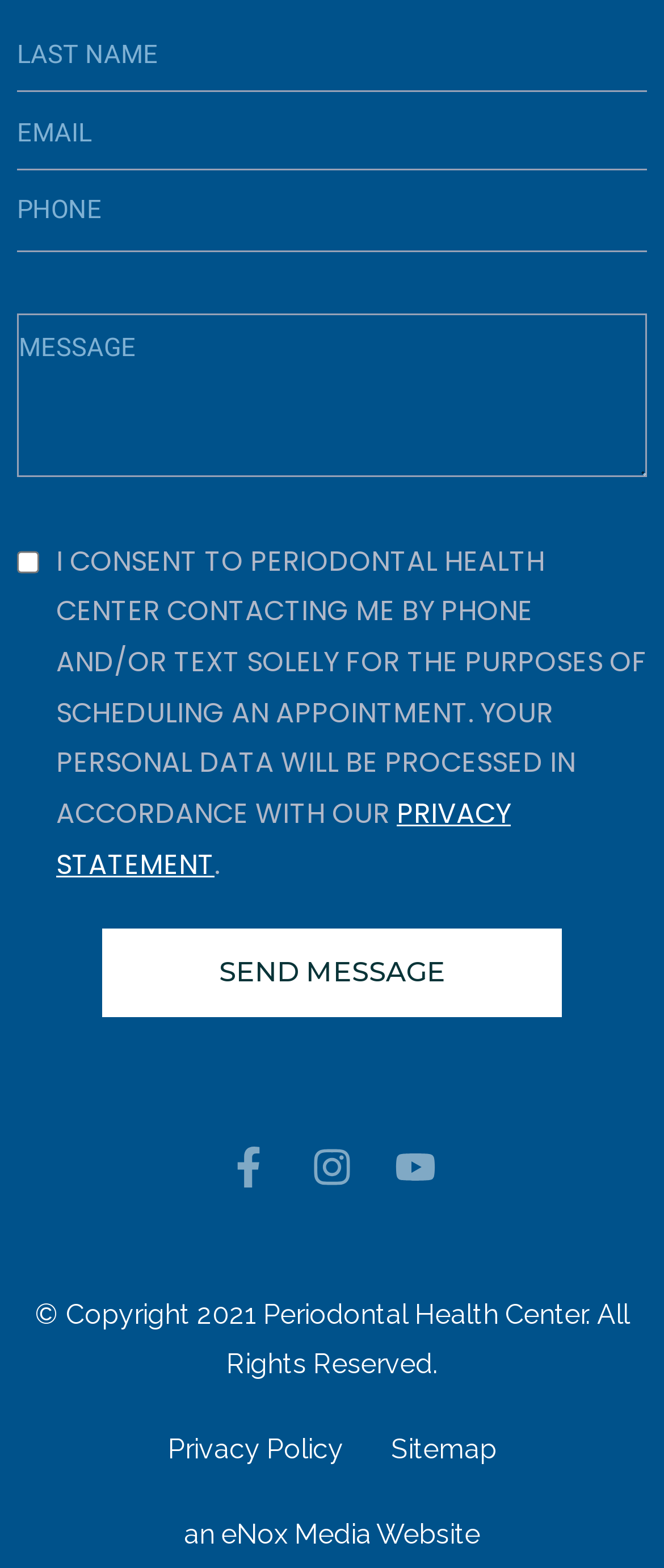Specify the bounding box coordinates of the area to click in order to follow the given instruction: "View the sitemap."

[0.588, 0.914, 0.747, 0.934]